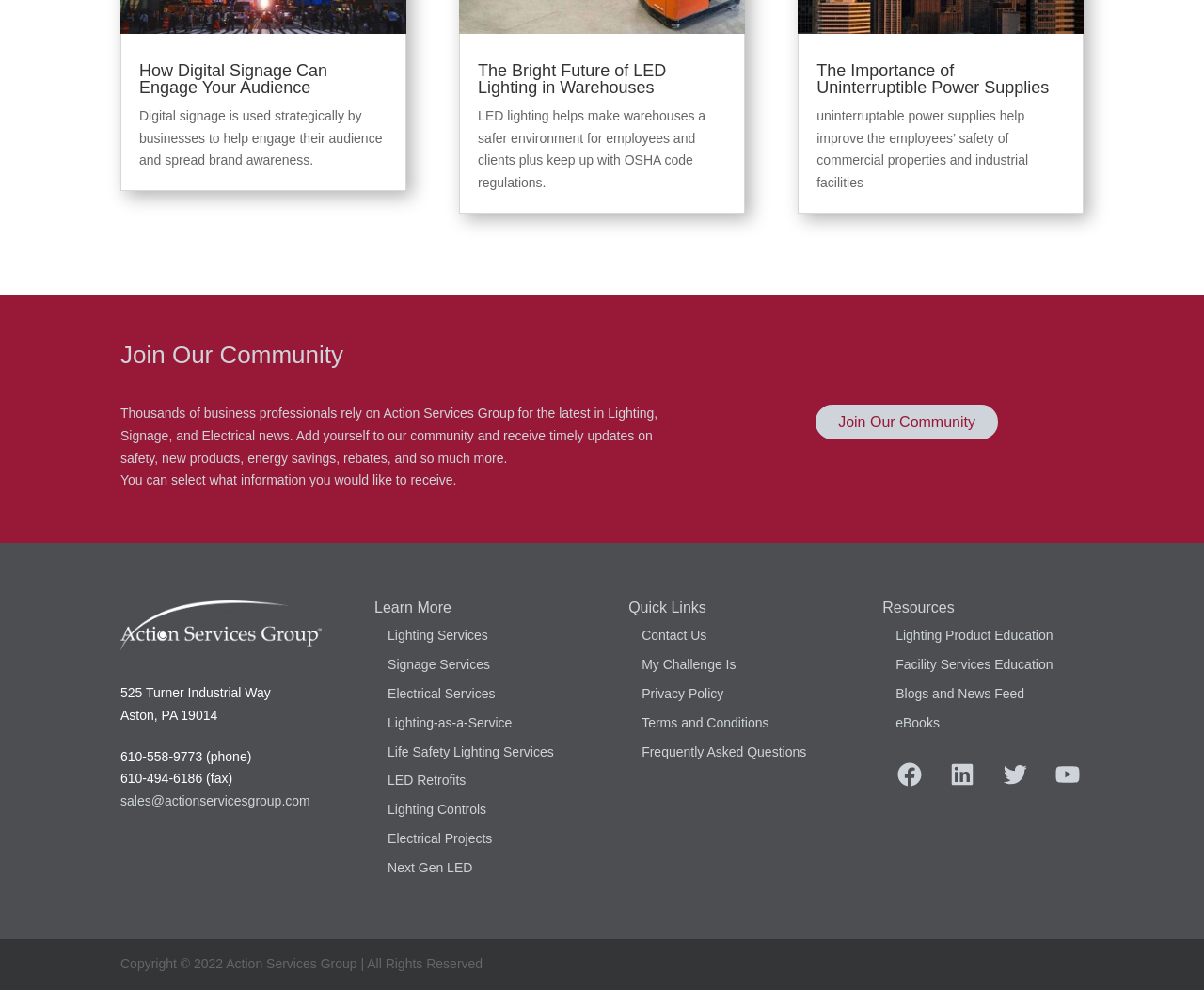What is the phone number listed?
Answer with a single word or phrase by referring to the visual content.

610-558-9773